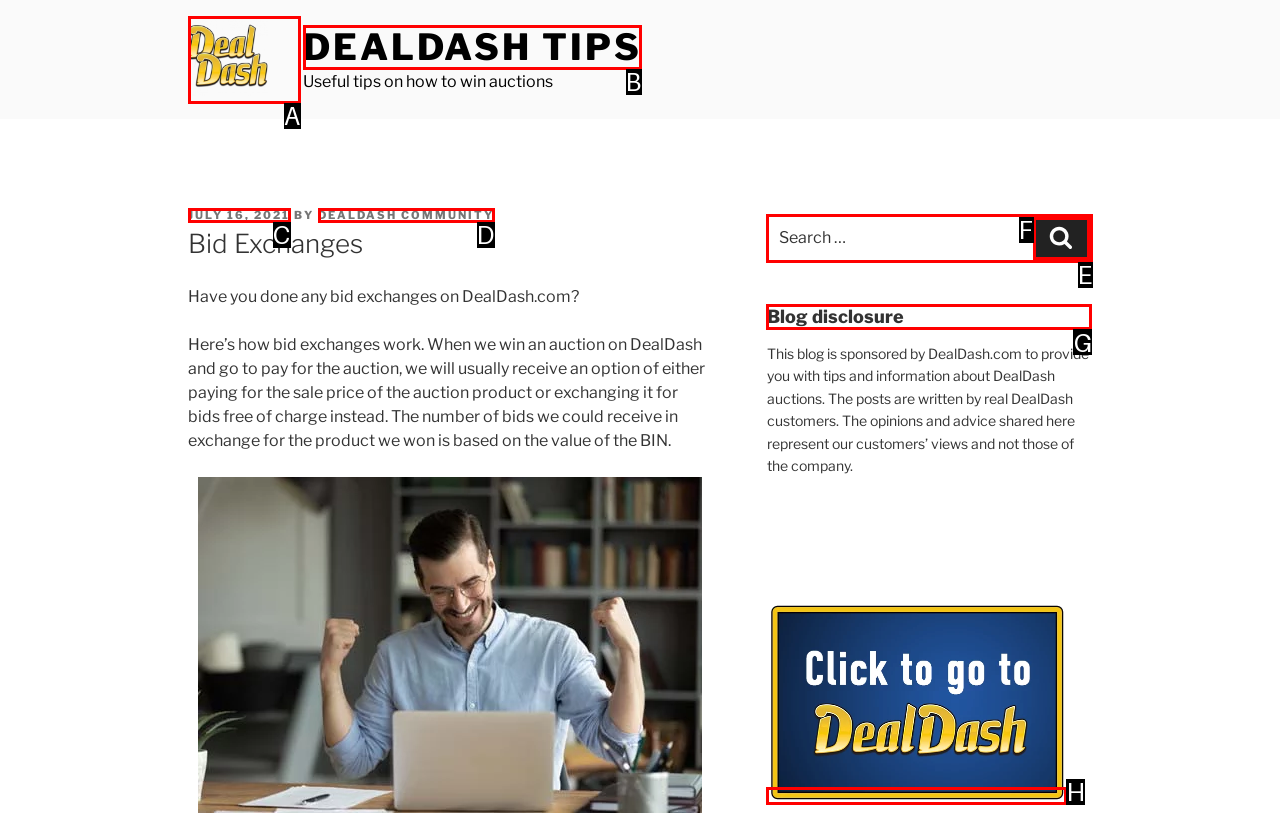Tell me the letter of the UI element to click in order to accomplish the following task: Click on the 'Assertive Communication' link
Answer with the letter of the chosen option from the given choices directly.

None